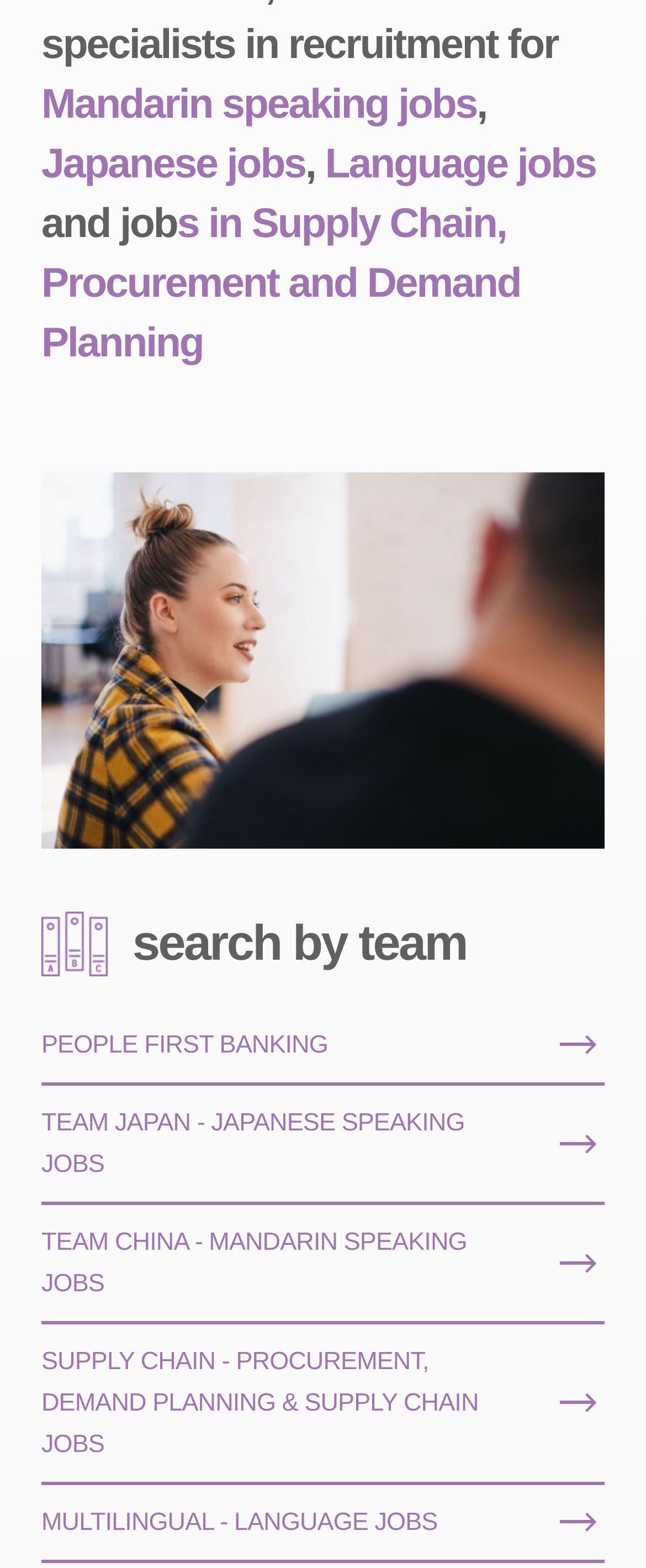Answer the question using only a single word or phrase: 
What is the theme of the image on the webpage?

Productivity paranoia